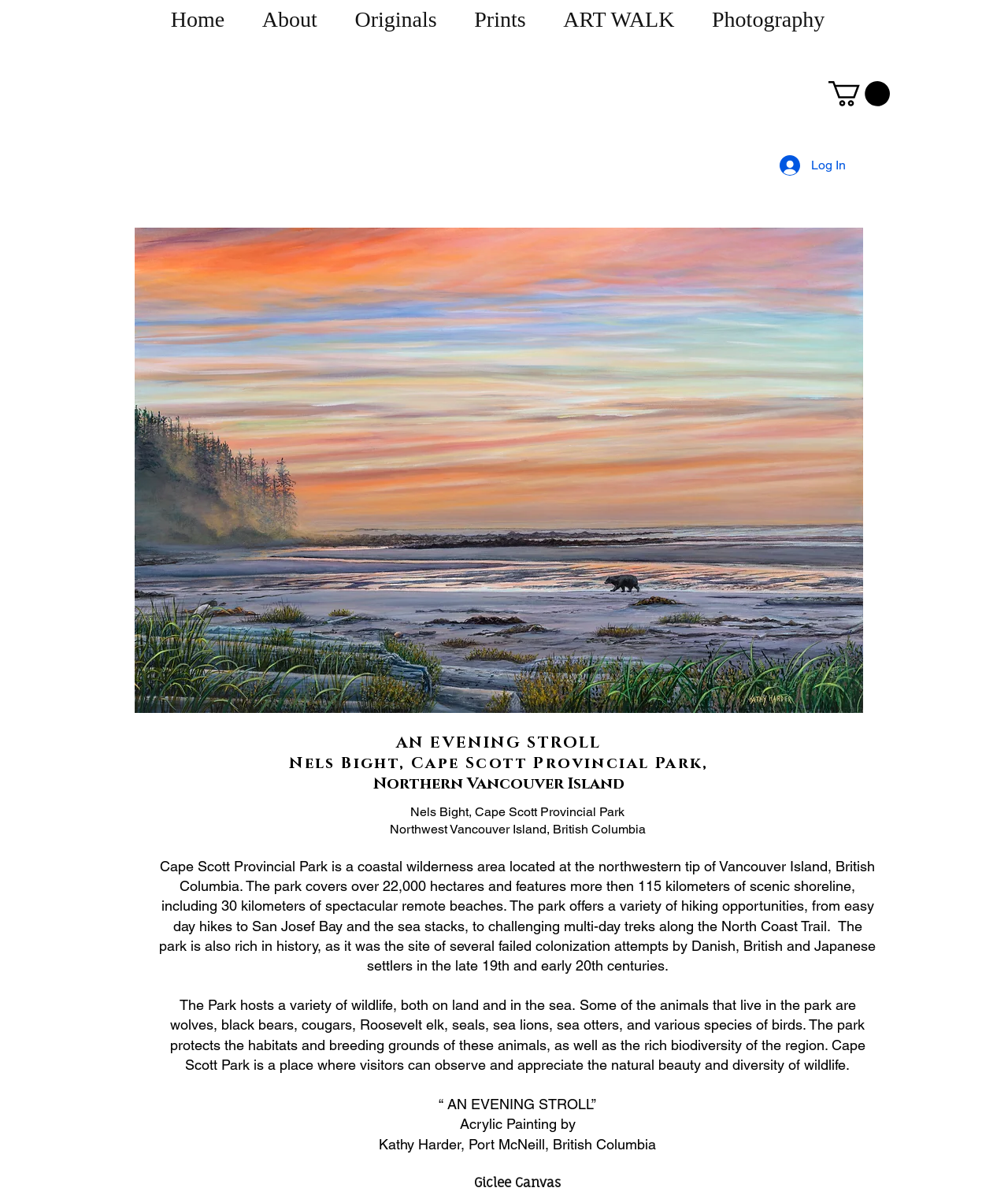What is the location of Cape Scott Provincial Park? Please answer the question using a single word or phrase based on the image.

Northwest Vancouver Island